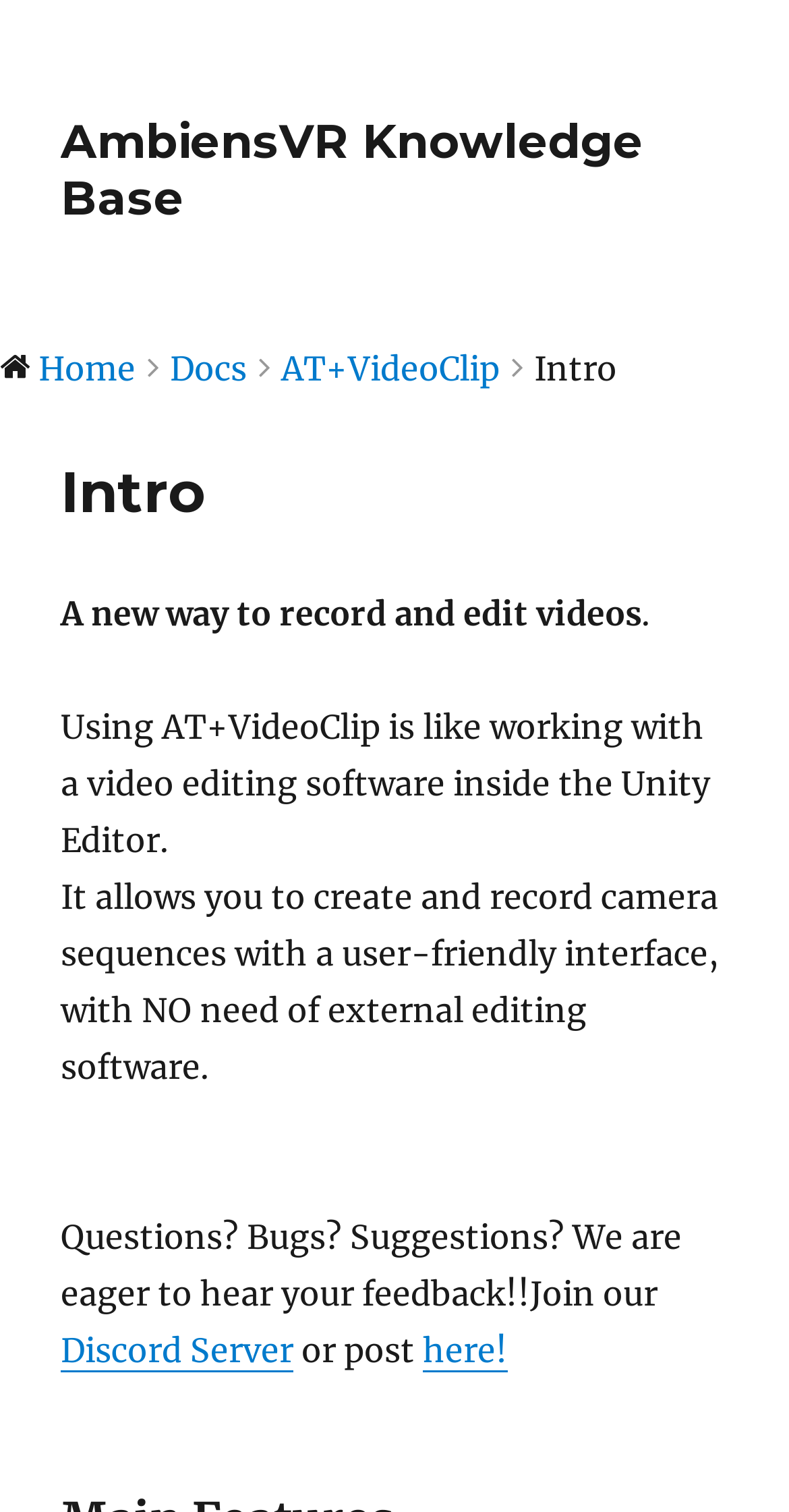Can you give a comprehensive explanation to the question given the content of the image?
How many links are there in the top navigation bar?

The top navigation bar contains four links: 'Home', 'Docs', 'AT+VideoClip', and the knowledge base name 'AmbiensVR Knowledge Base'.